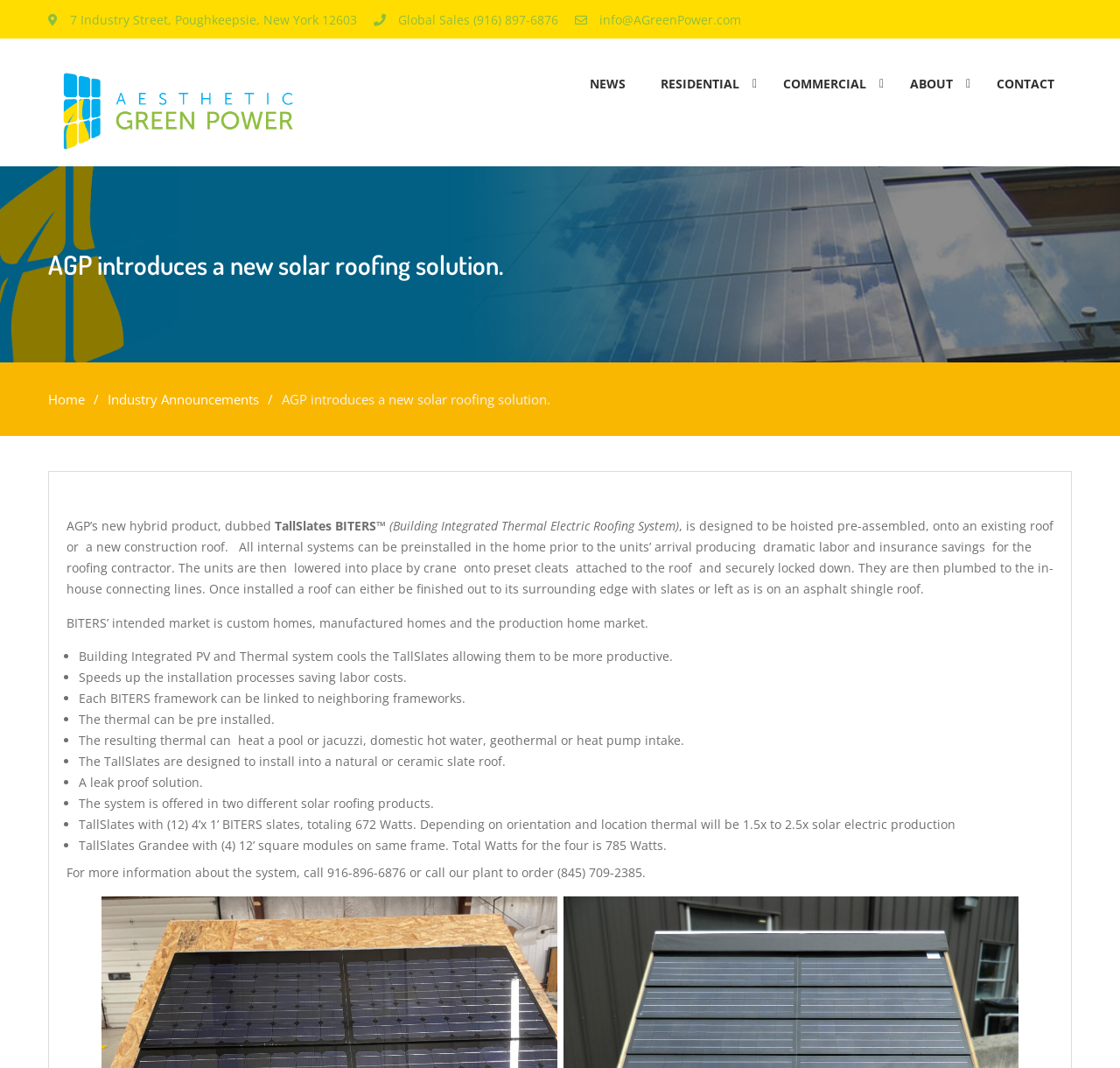Using the description: "News", determine the UI element's bounding box coordinates. Ensure the coordinates are in the format of four float numbers between 0 and 1, i.e., [left, top, right, bottom].

[0.511, 0.036, 0.574, 0.121]